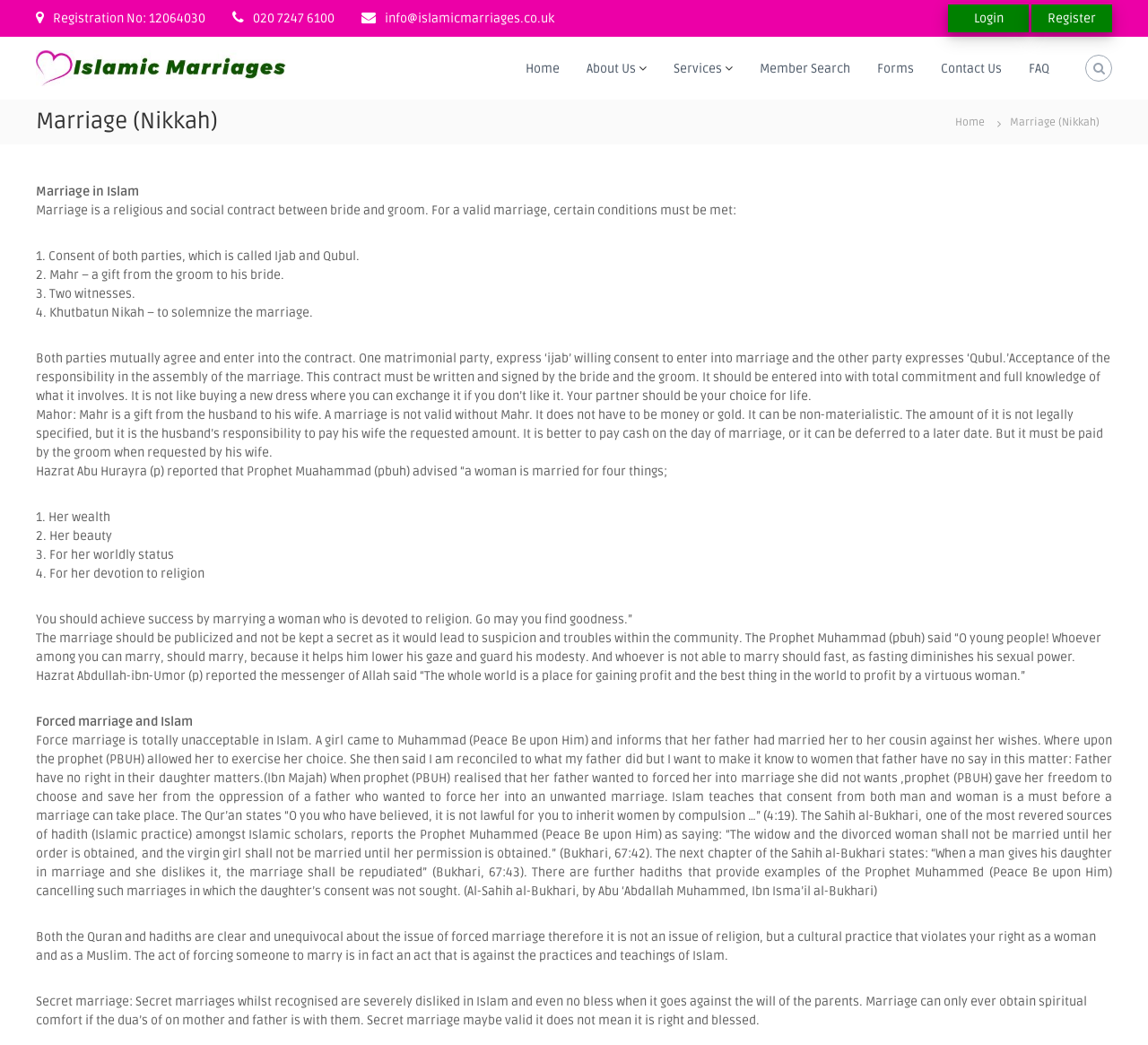Find the bounding box coordinates of the element to click in order to complete this instruction: "Click the 'Home' link". The bounding box coordinates must be four float numbers between 0 and 1, denoted as [left, top, right, bottom].

[0.458, 0.058, 0.488, 0.073]